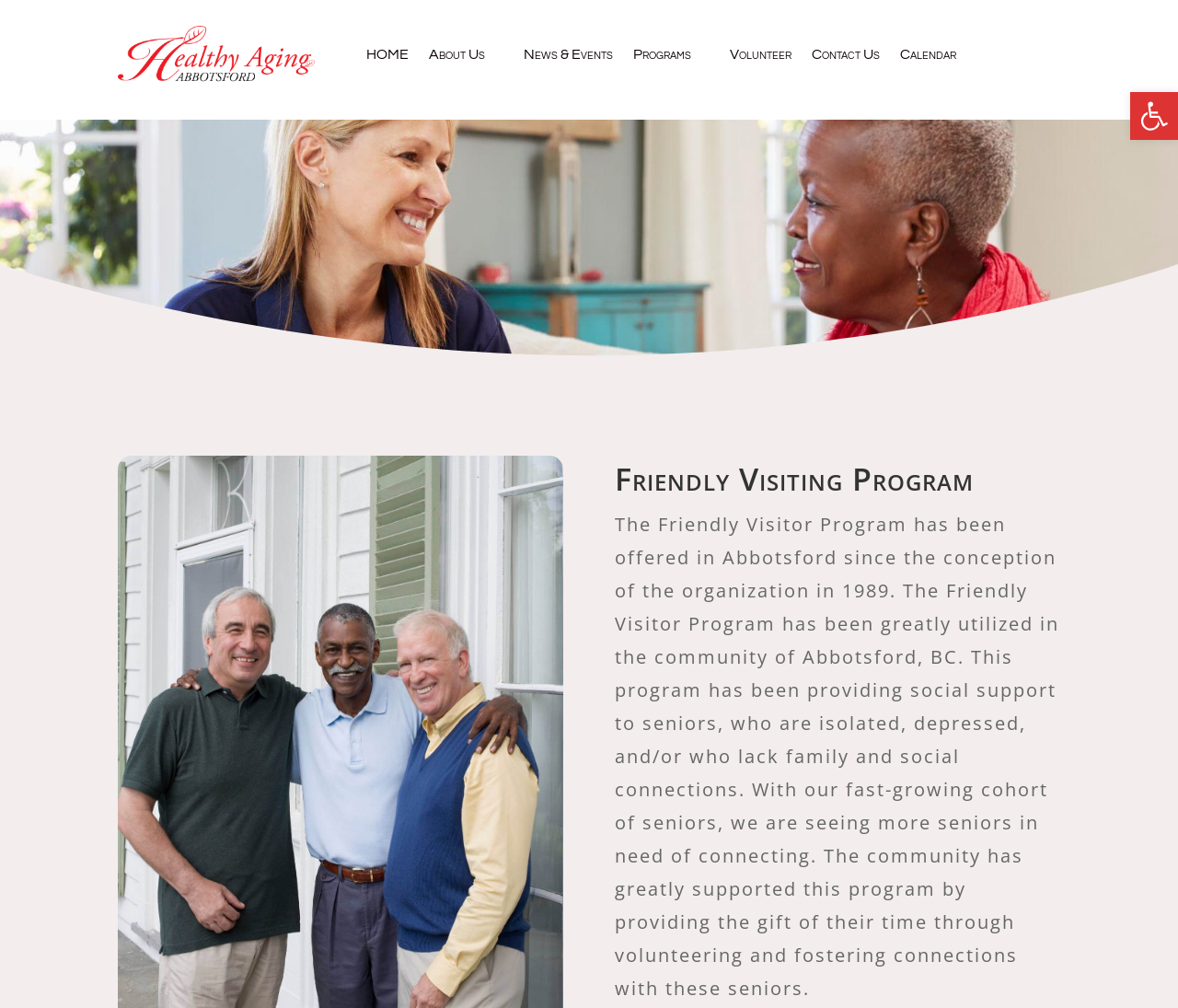Indicate the bounding box coordinates of the element that must be clicked to execute the instruction: "Explore Programs". The coordinates should be given as four float numbers between 0 and 1, i.e., [left, top, right, bottom].

[0.538, 0.047, 0.602, 0.067]